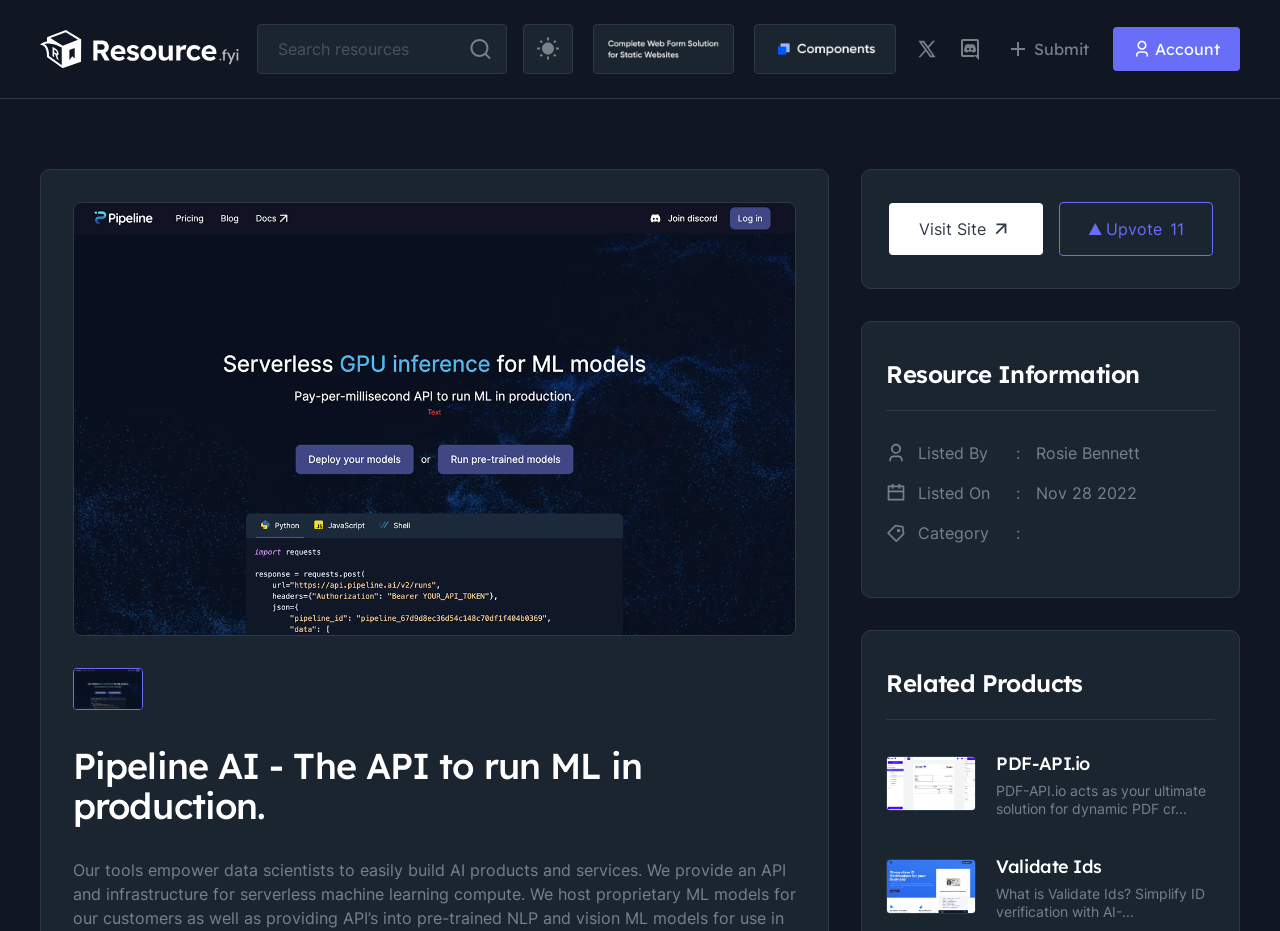Extract the bounding box coordinates of the UI element described: "Culture". Provide the coordinates in the format [left, top, right, bottom] with values ranging from 0 to 1.

None